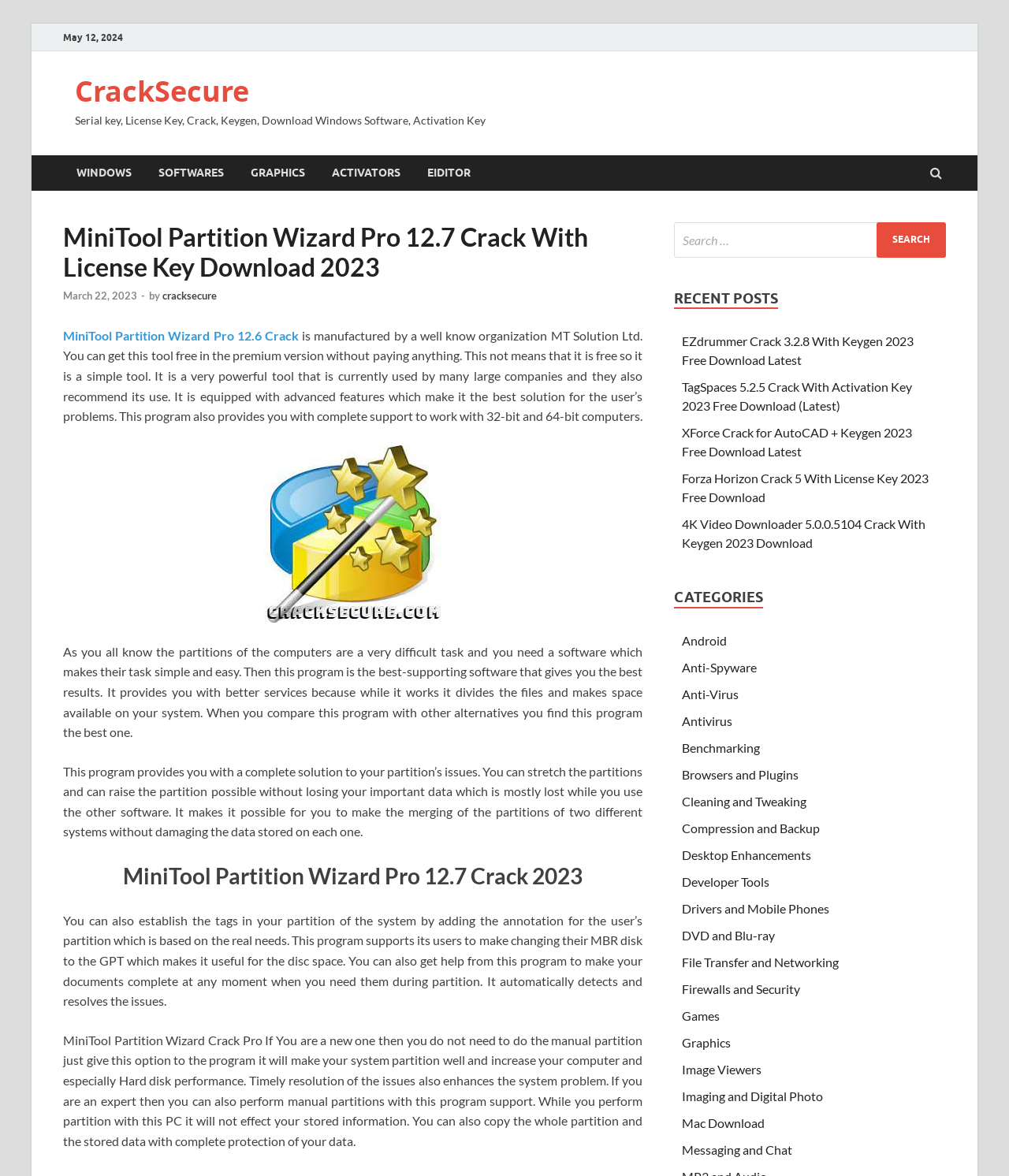Identify the bounding box coordinates of the part that should be clicked to carry out this instruction: "Check EZdrummer Crack 3.2.8 With Keygen 2023".

[0.676, 0.284, 0.906, 0.312]